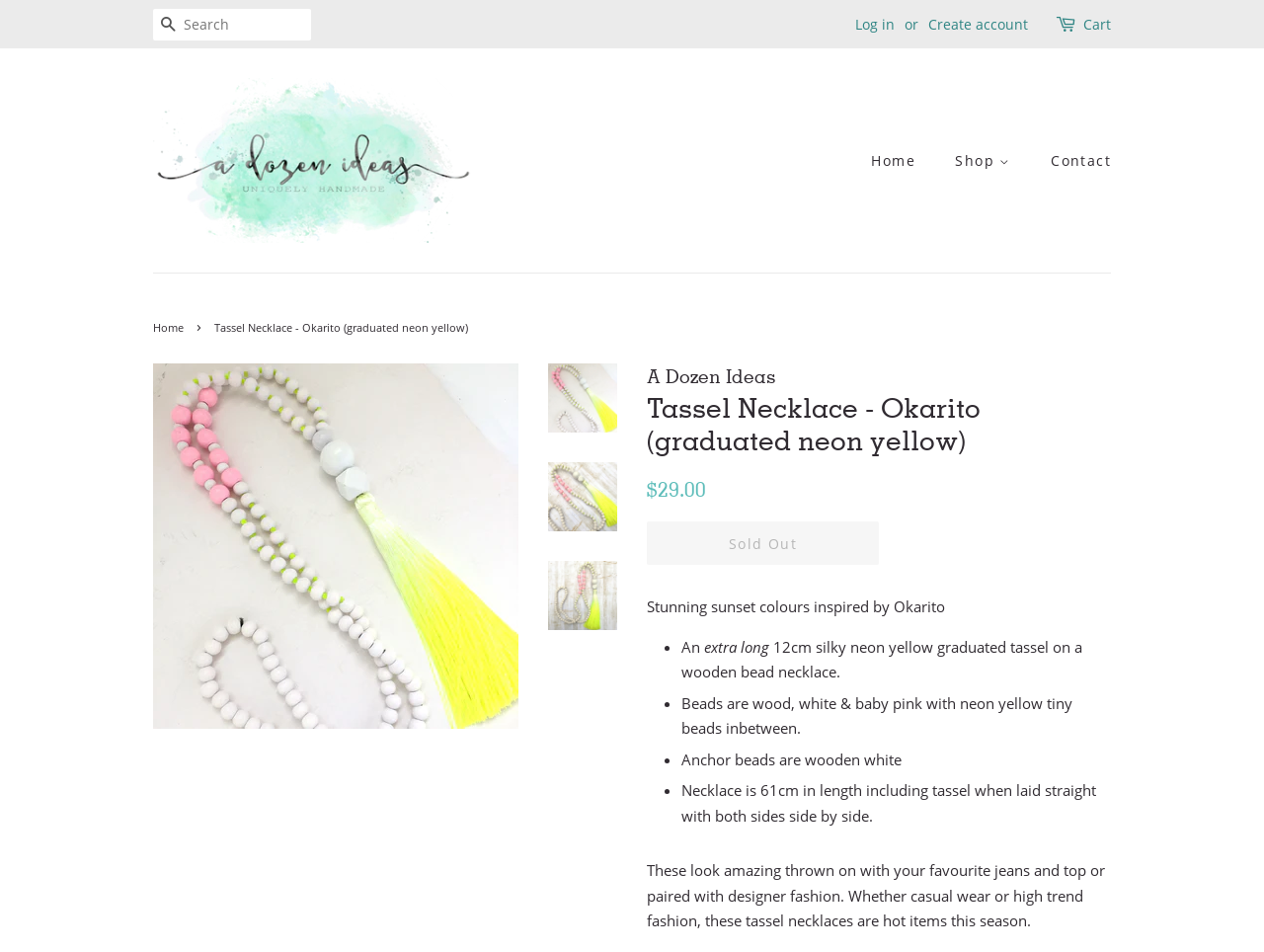Determine the bounding box coordinates for the area that needs to be clicked to fulfill this task: "View cart". The coordinates must be given as four float numbers between 0 and 1, i.e., [left, top, right, bottom].

[0.857, 0.013, 0.879, 0.038]